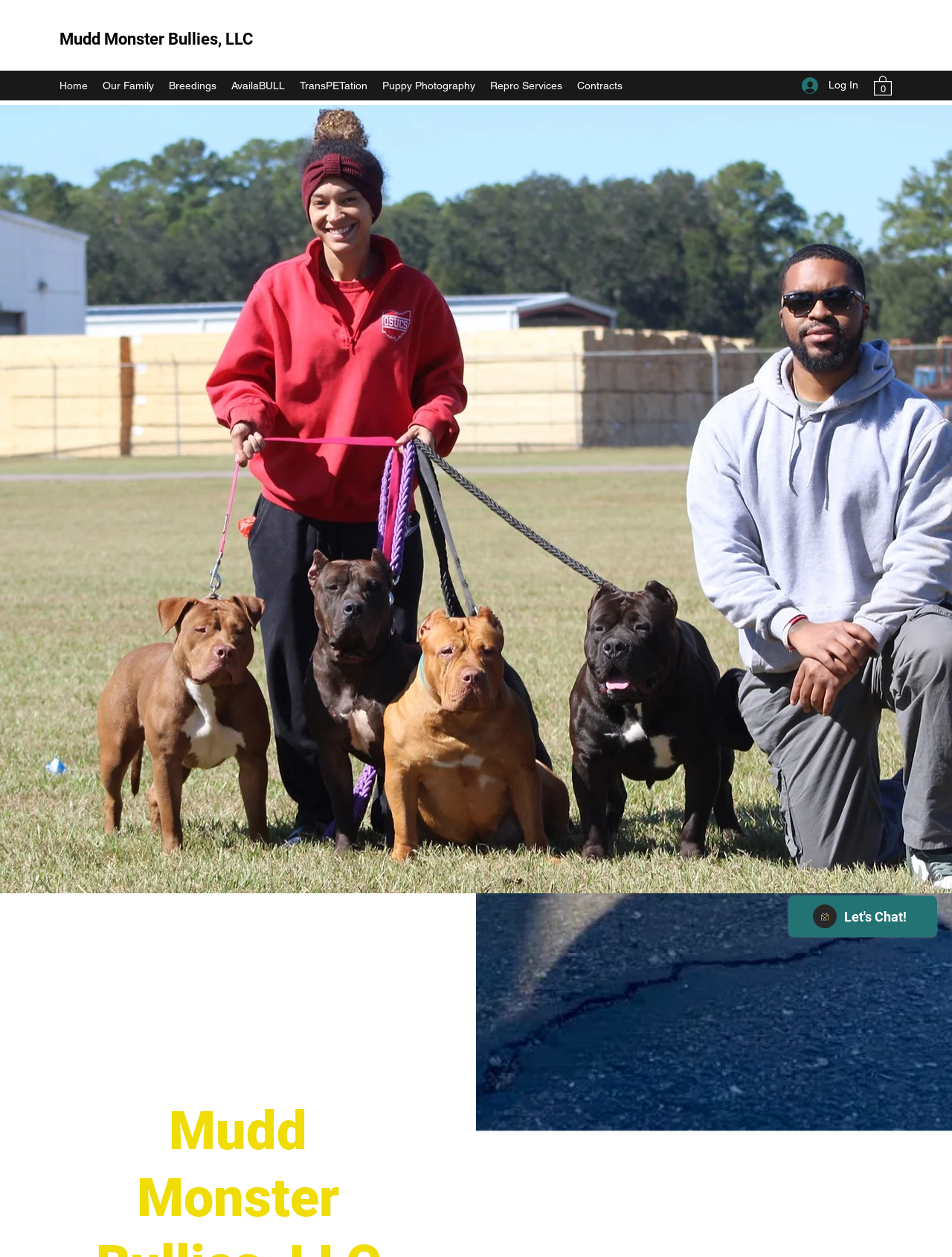What is the purpose of the button on the top-right corner?
Using the image as a reference, give a one-word or short phrase answer.

Log In